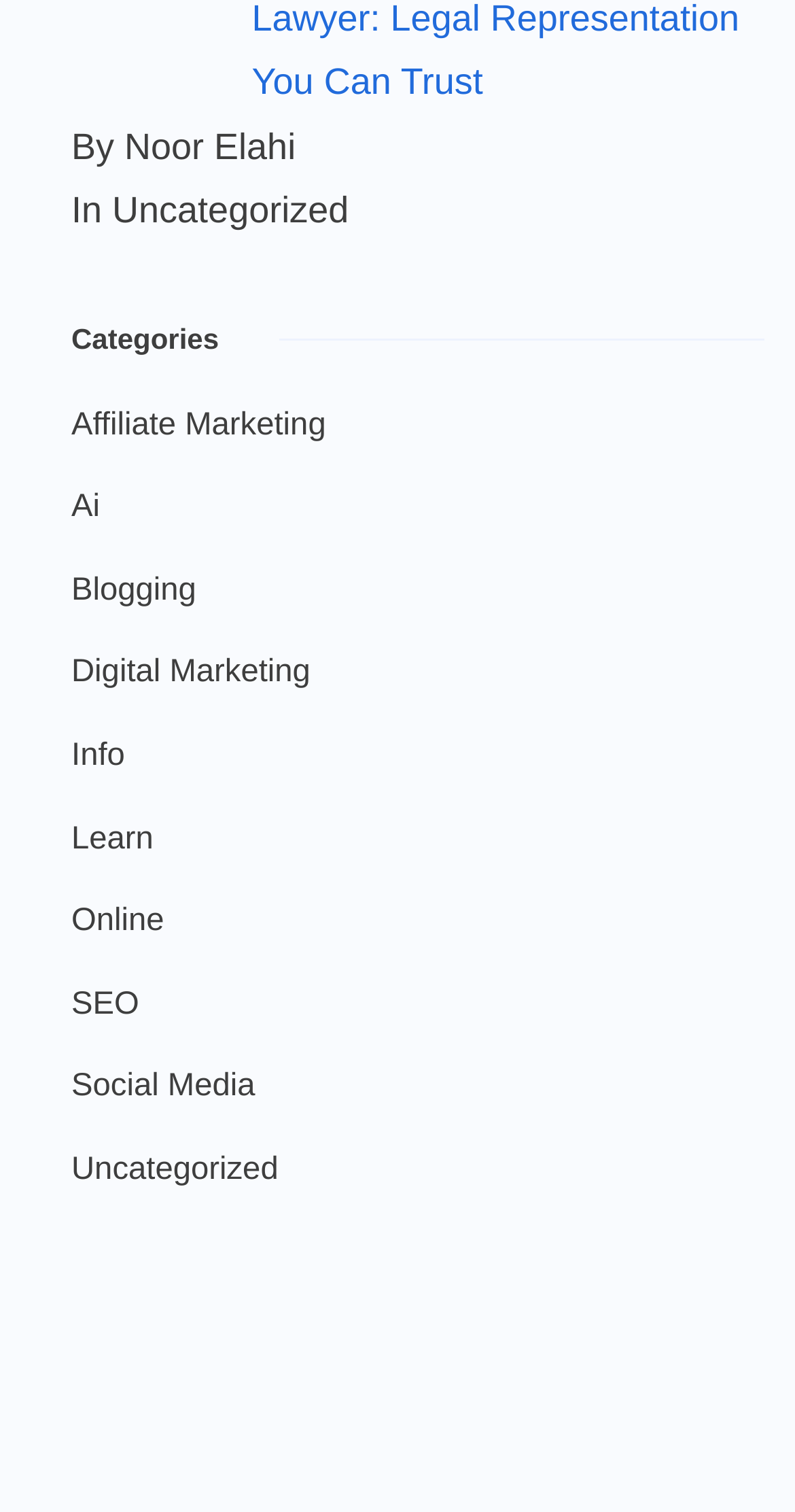Please locate the bounding box coordinates of the element that needs to be clicked to achieve the following instruction: "Read Blog". The coordinates should be four float numbers between 0 and 1, i.e., [left, top, right, bottom].

None